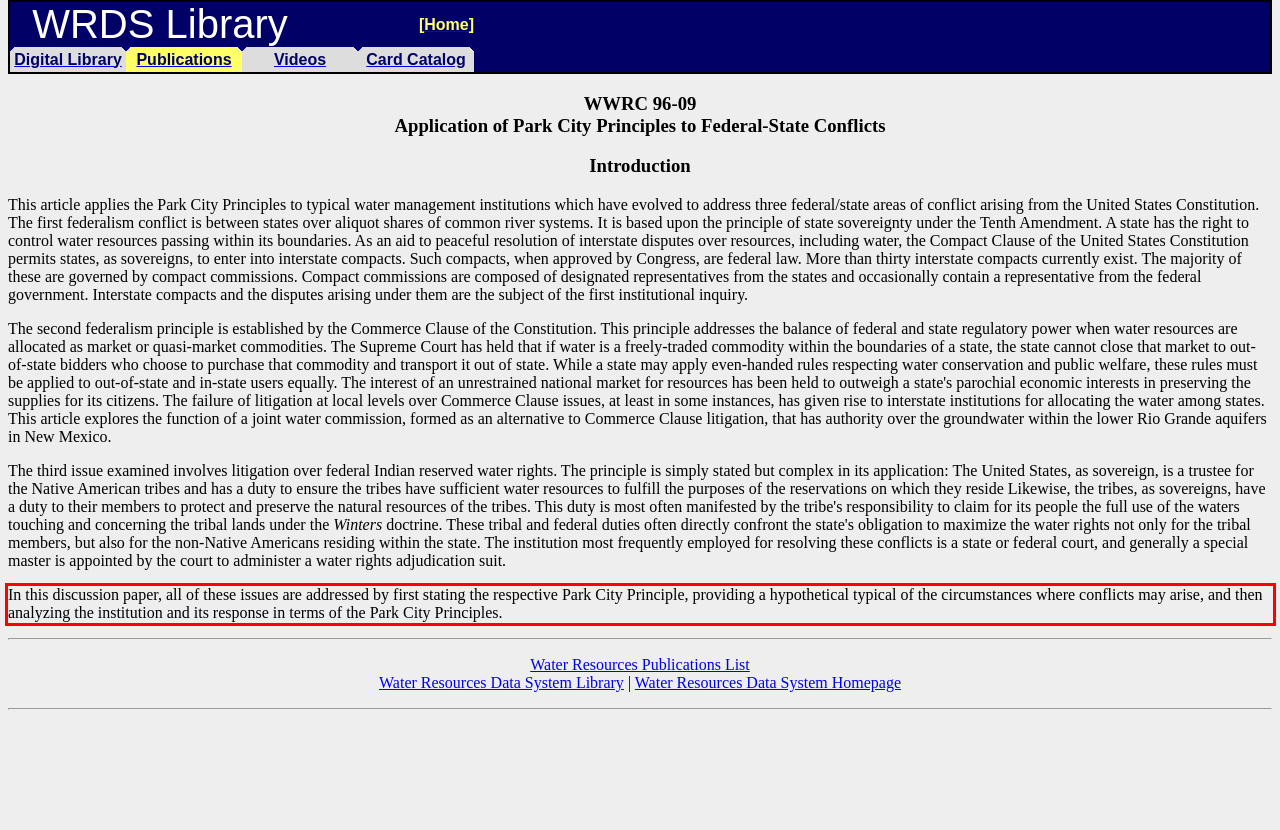There is a screenshot of a webpage with a red bounding box around a UI element. Please use OCR to extract the text within the red bounding box.

In this discussion paper, all of these issues are addressed by first stating the respective Park City Principle, providing a hypothetical typical of the circumstances where conflicts may arise, and then analyzing the institution and its response in terms of the Park City Principles.